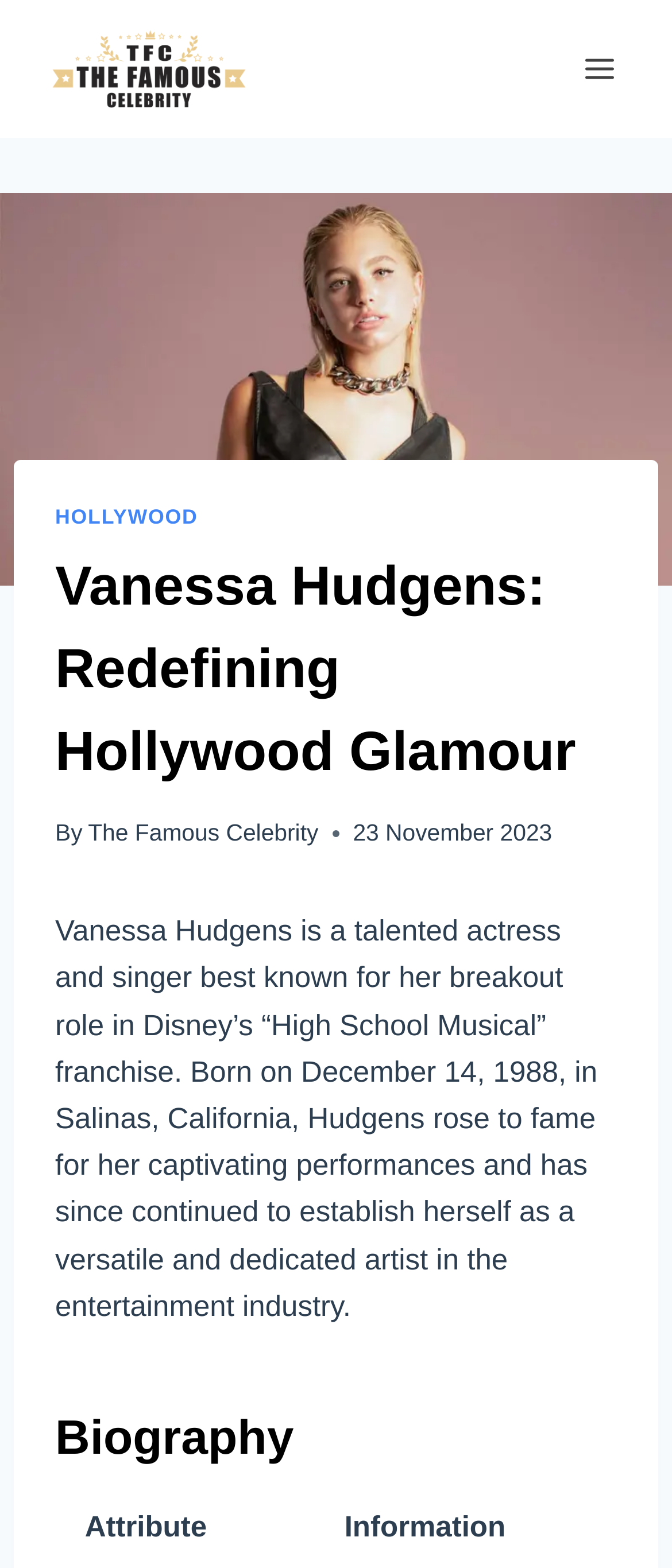Provide a comprehensive description of the webpage.

The webpage is about Vanessa Hudgens, a talented actress and singer. At the top left, there is a link to "The Famous Celebrity" accompanied by an image with the same name. On the top right, there is a button to open a menu. Below the top section, there is a large image that spans the entire width of the page, with a header section on top of it. The header section contains a link to "HOLLYWOOD" on the left, followed by a heading that reads "Vanessa Hudgens: Redefining Hollywood Glamour". To the right of the heading, there is a "By" label, a link to "The Famous Celebrity", and a timestamp indicating the article was published on November 23, 2023.

Below the header section, there is a paragraph of text that provides a brief biography of Vanessa Hudgens, mentioning her birthdate, birthplace, and her rise to fame through her performances in Disney's "High School Musical" franchise. Following the biography, there is a heading that reads "Biography", and below it, a table with two columns labeled "Attribute" and "Information".